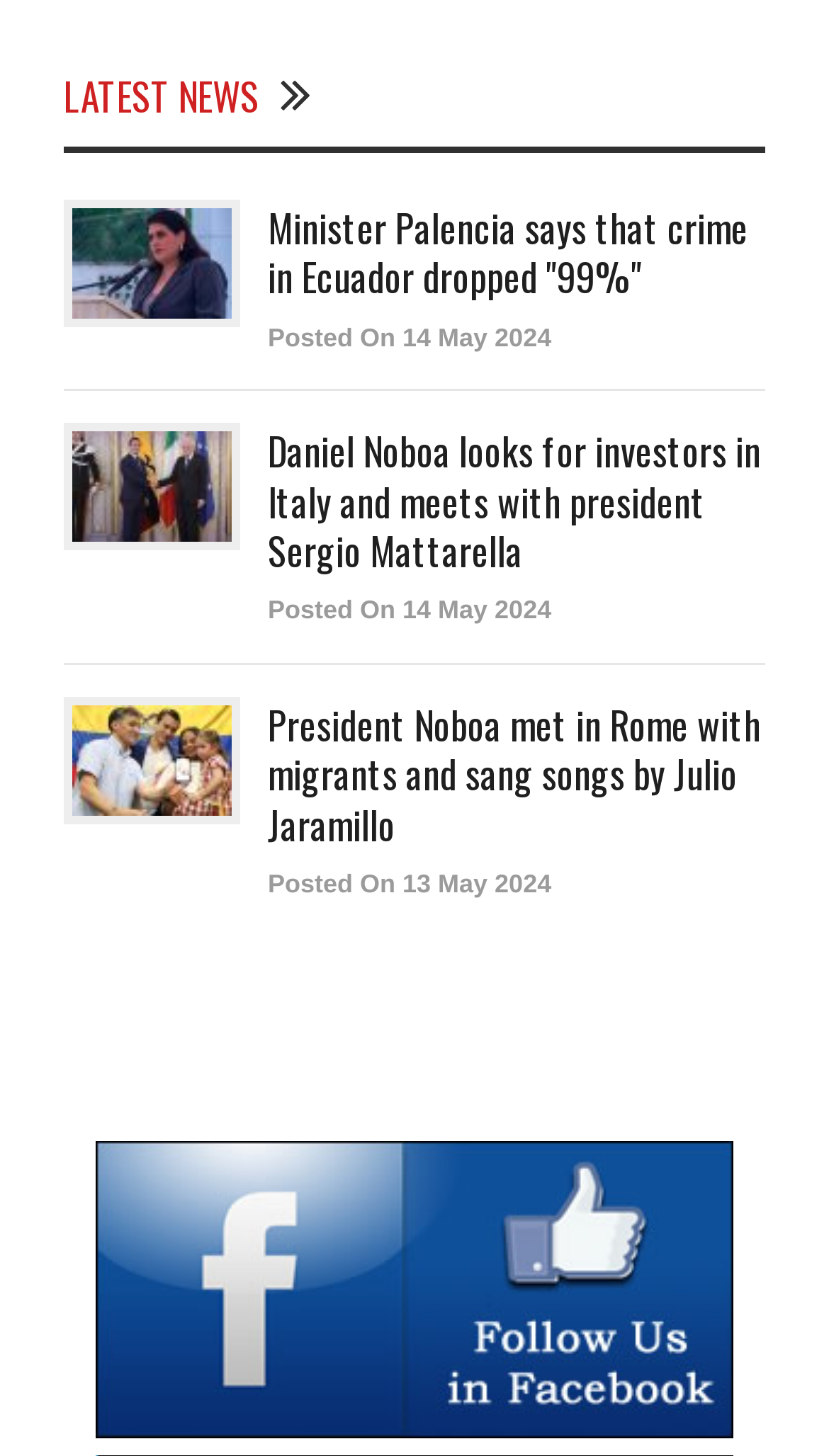Locate the bounding box coordinates of the segment that needs to be clicked to meet this instruction: "Check news posted on 14 May 2024".

[0.323, 0.221, 0.665, 0.242]